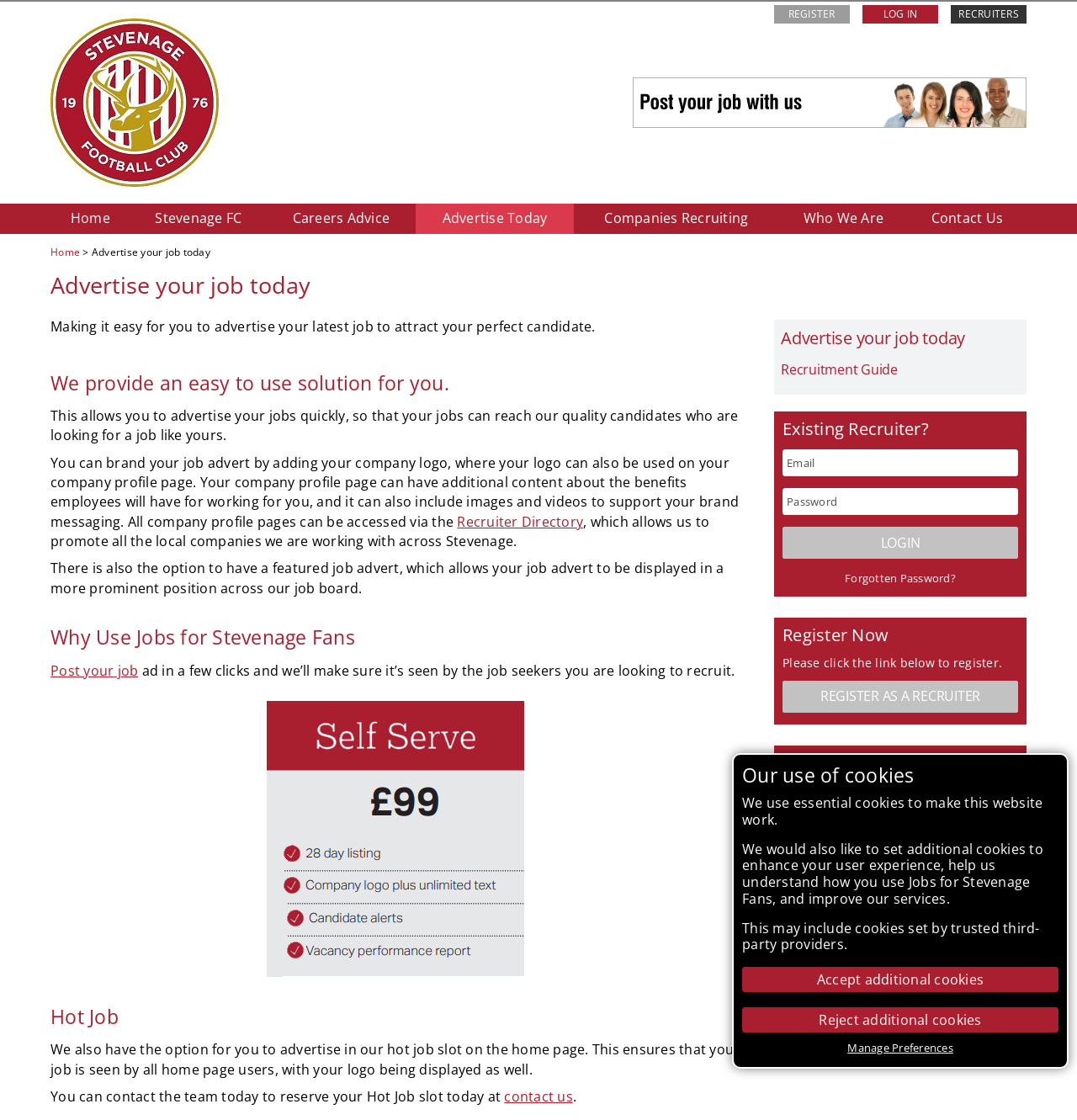Provide the bounding box coordinates of the area you need to click to execute the following instruction: "View the price list".

[0.727, 0.722, 0.945, 0.751]